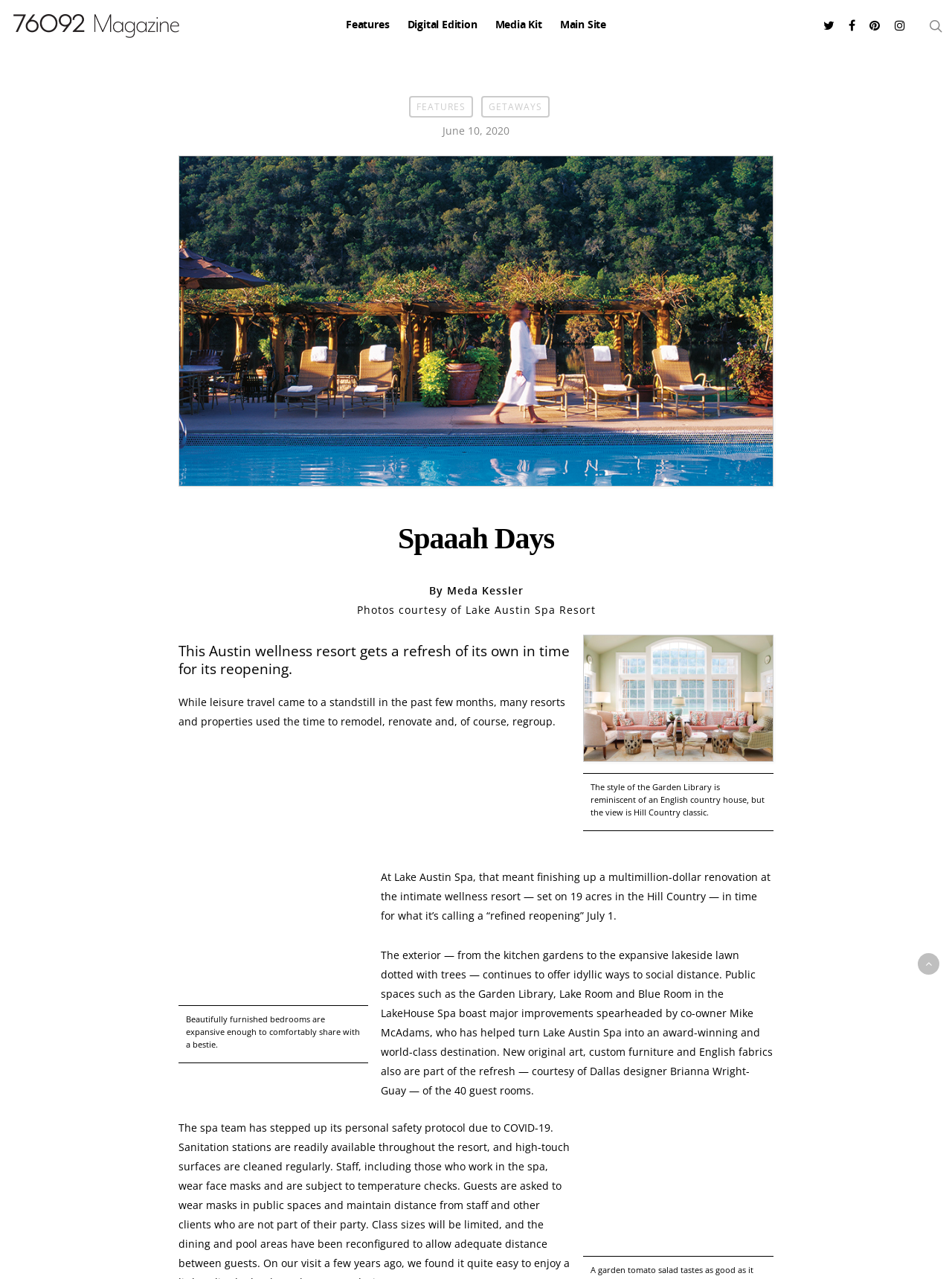Predict the bounding box of the UI element that fits this description: "Rolex Mens Replica".

None